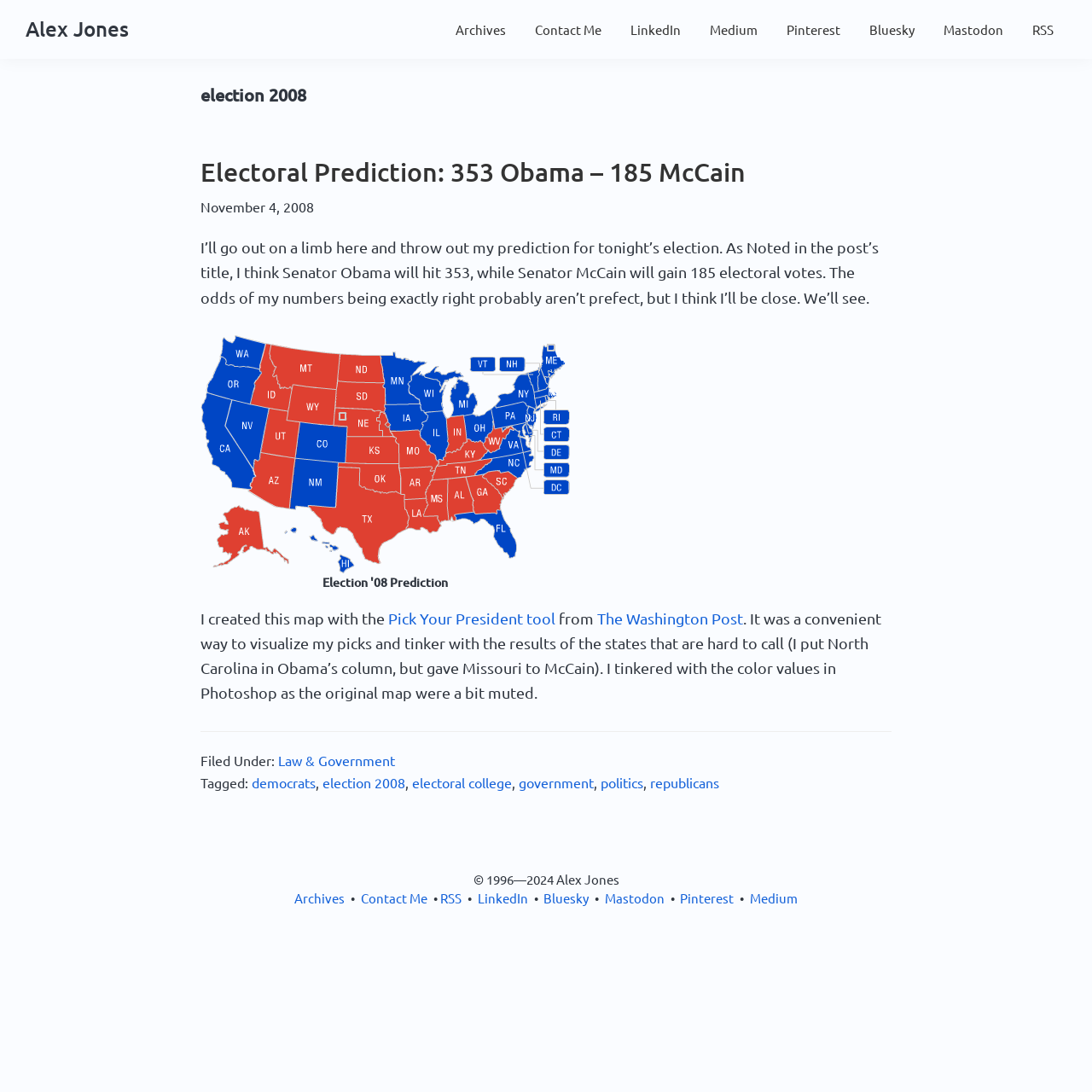What tool was used to create the election map?
Using the image, give a concise answer in the form of a single word or short phrase.

Pick Your President tool